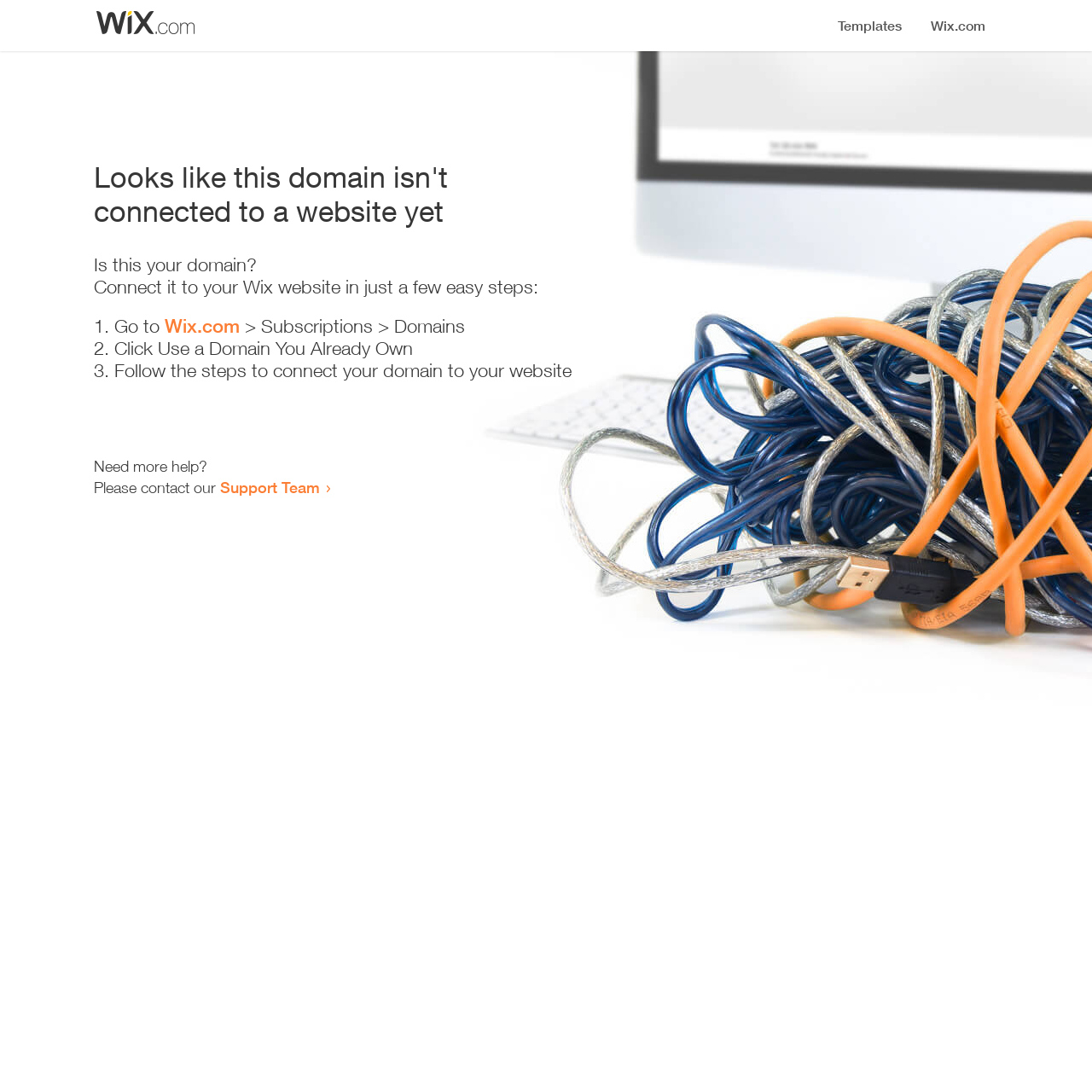Locate and provide the bounding box coordinates for the HTML element that matches this description: "Wix.com".

[0.151, 0.288, 0.22, 0.309]